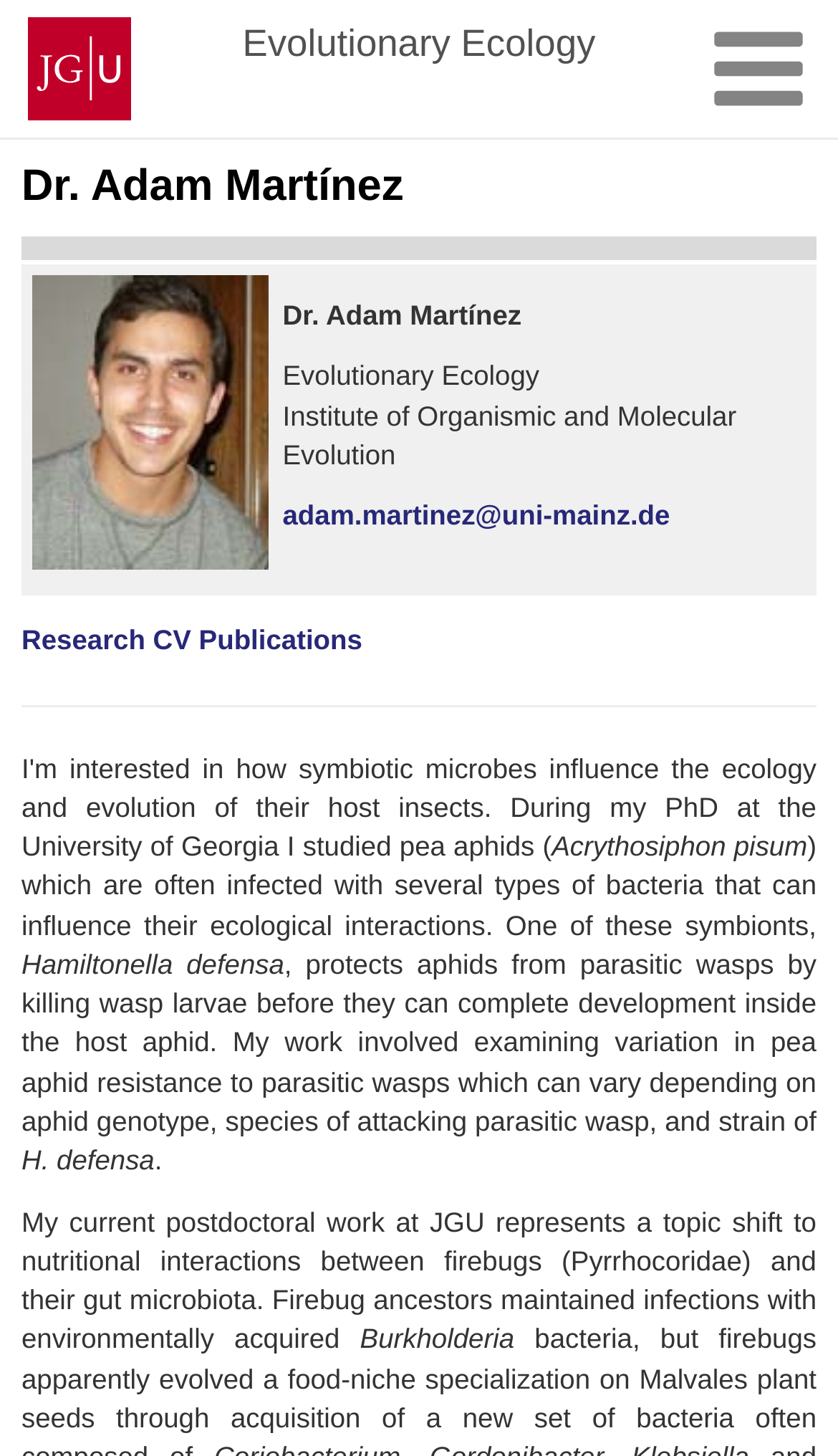What is the topic of Dr. Adam Martínez's current postdoctoral work?
Use the information from the screenshot to give a comprehensive response to the question.

The topic of Dr. Adam Martínez's current postdoctoral work can be found in the StaticText element on the webpage, which mentions 'nutritional interactions between firebugs (Pyrrhocoridae) and their gut microbiota'.